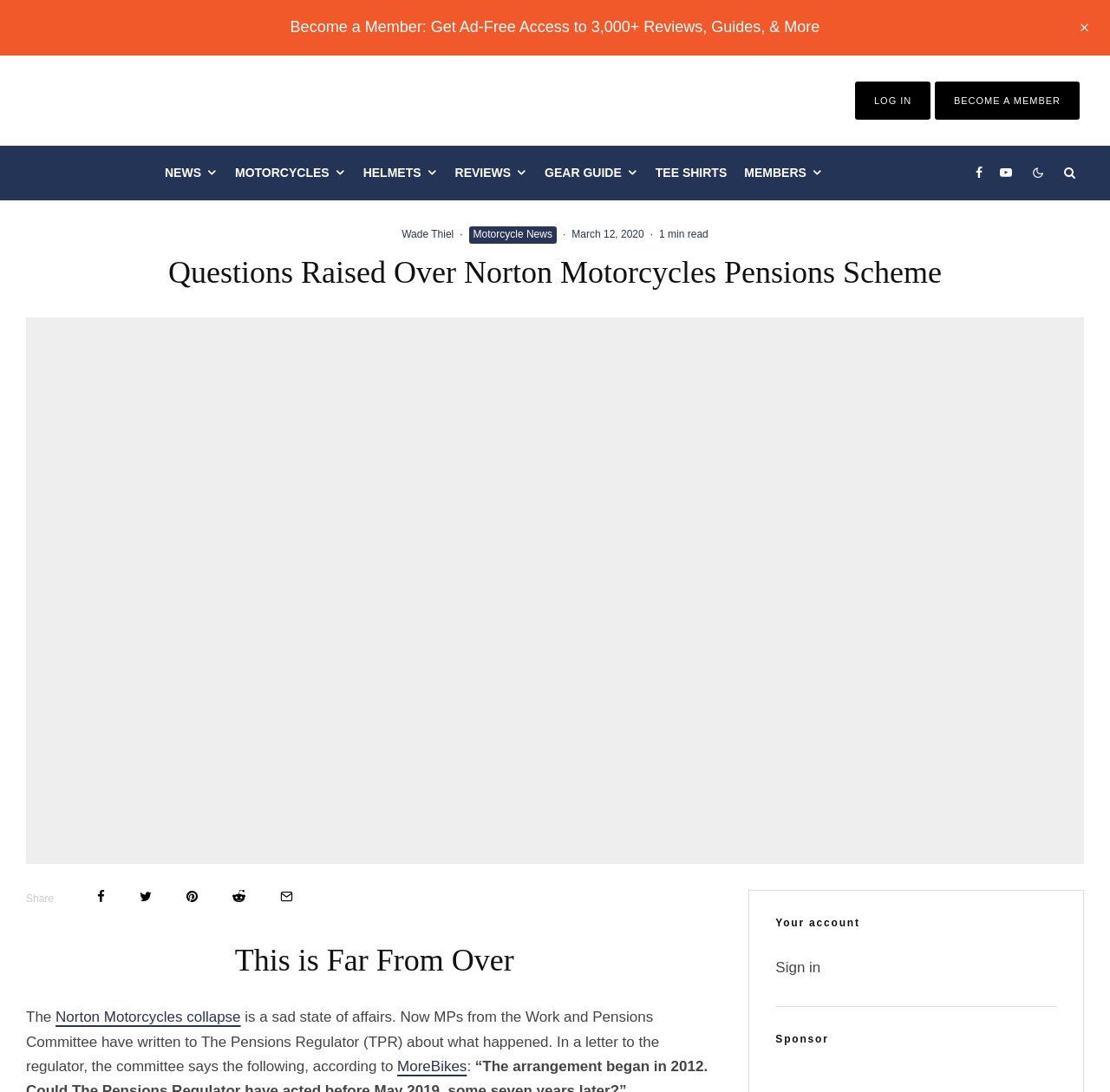Locate and extract the headline of this webpage.

Questions Raised Over Norton Motorcycles Pensions Scheme